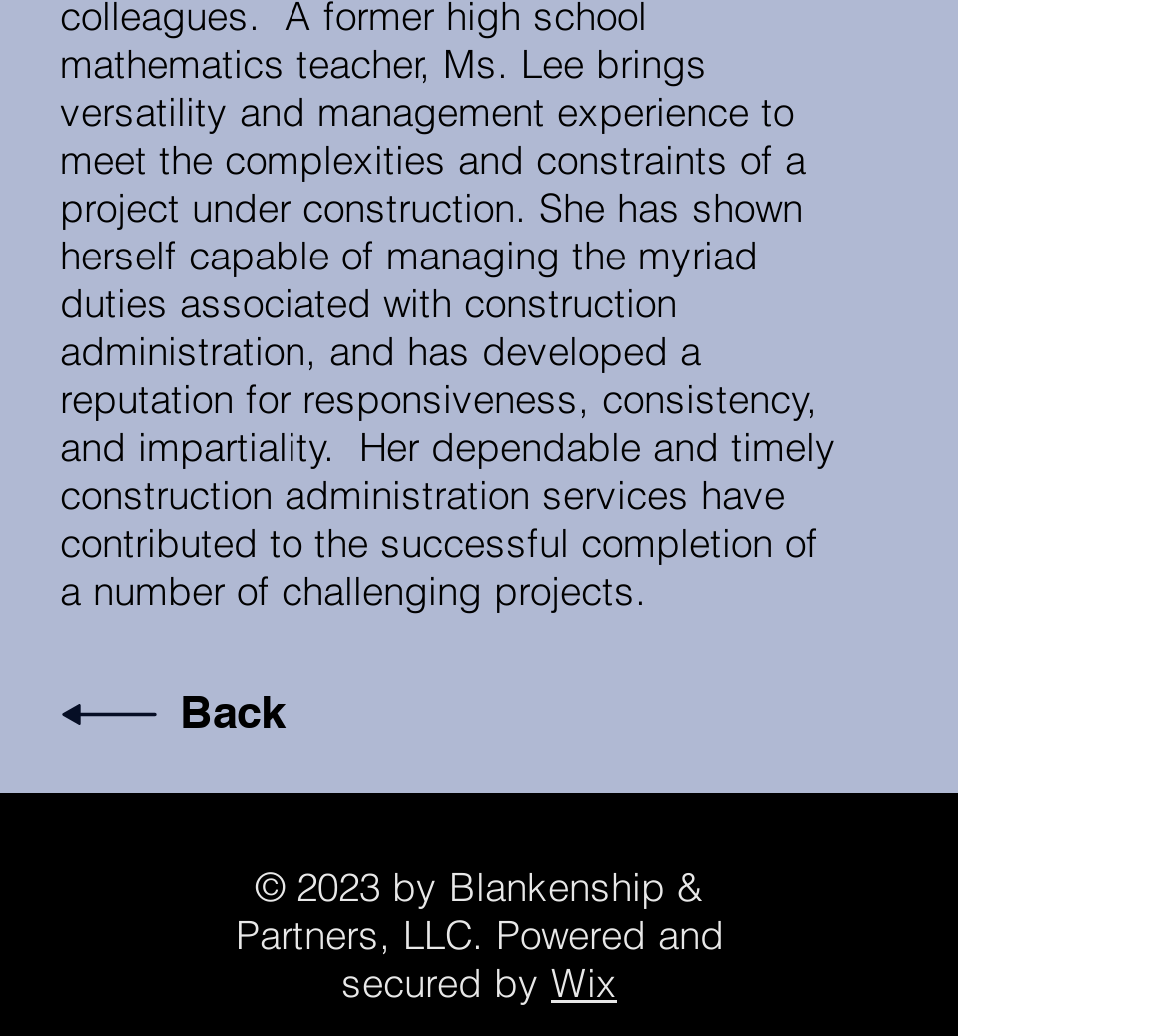Extract the bounding box coordinates for the UI element described by the text: "Back". The coordinates should be in the form of [left, top, right, bottom] with values between 0 and 1.

[0.154, 0.663, 0.244, 0.712]